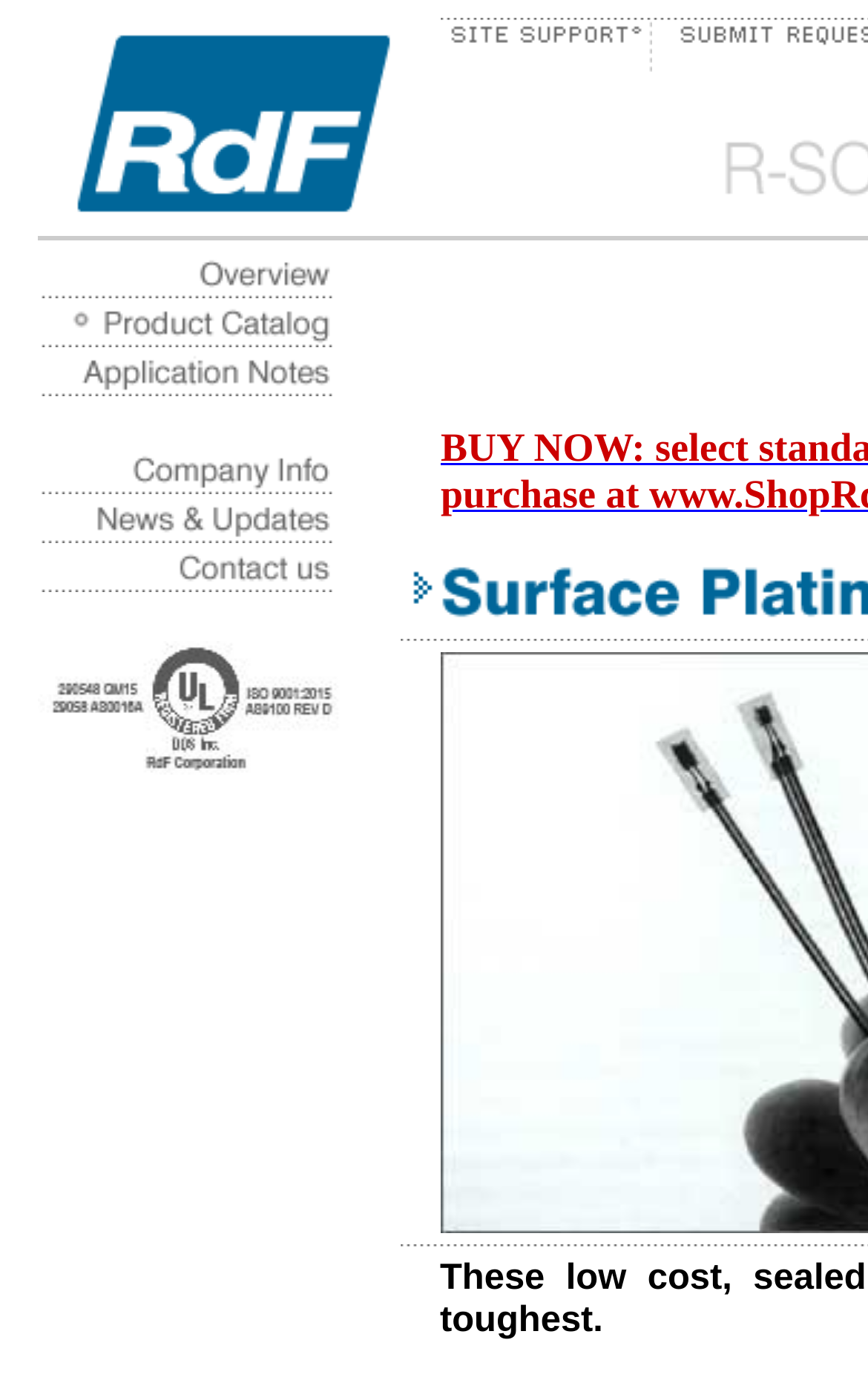How many images are in the first table cell?
Give a one-word or short phrase answer based on the image.

2